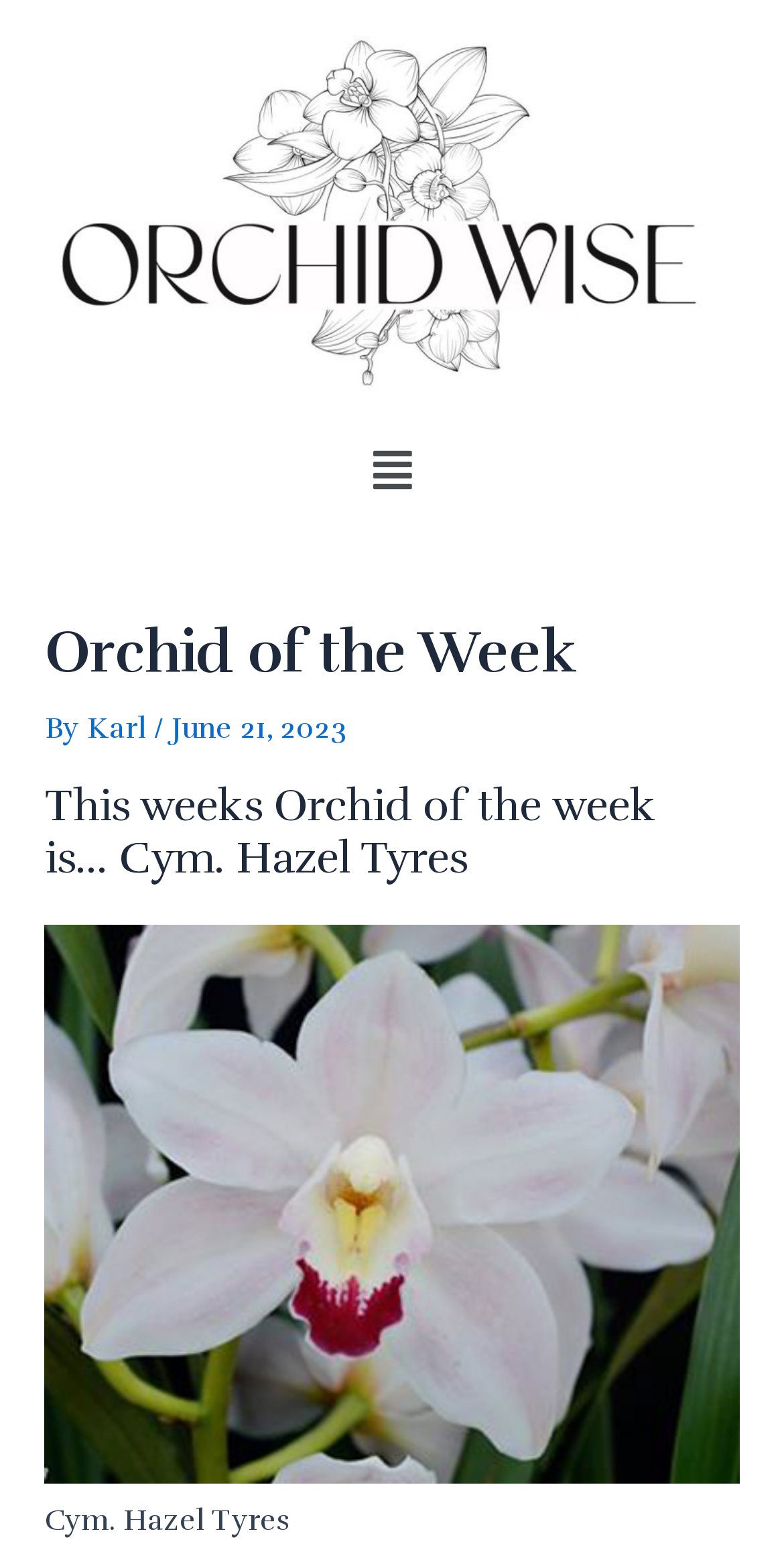Deliver a detailed narrative of the webpage's visual and textual elements.

The webpage is about the "Orchid of the Week" section on Orchidwise.com. At the top-left corner, there is a link "All about orchids and breeding orchids" accompanied by an image with the same description. 

To the right of this link, there is a button labeled "Menu" with an arrow icon. When expanded, it reveals a header section with the title "Orchid of the Week" in a larger font size. Below the title, there is a line of text that reads "By Karl / June 21, 2023". 

Below the header section, there is a heading that announces the current "Orchid of the Week", which is "Cym. Hazel Tyres". This heading is followed by a large figure that takes up most of the page's width, containing an image of the orchid "Cym. Hazel Tyres". The image is accompanied by a figcaption at the bottom.